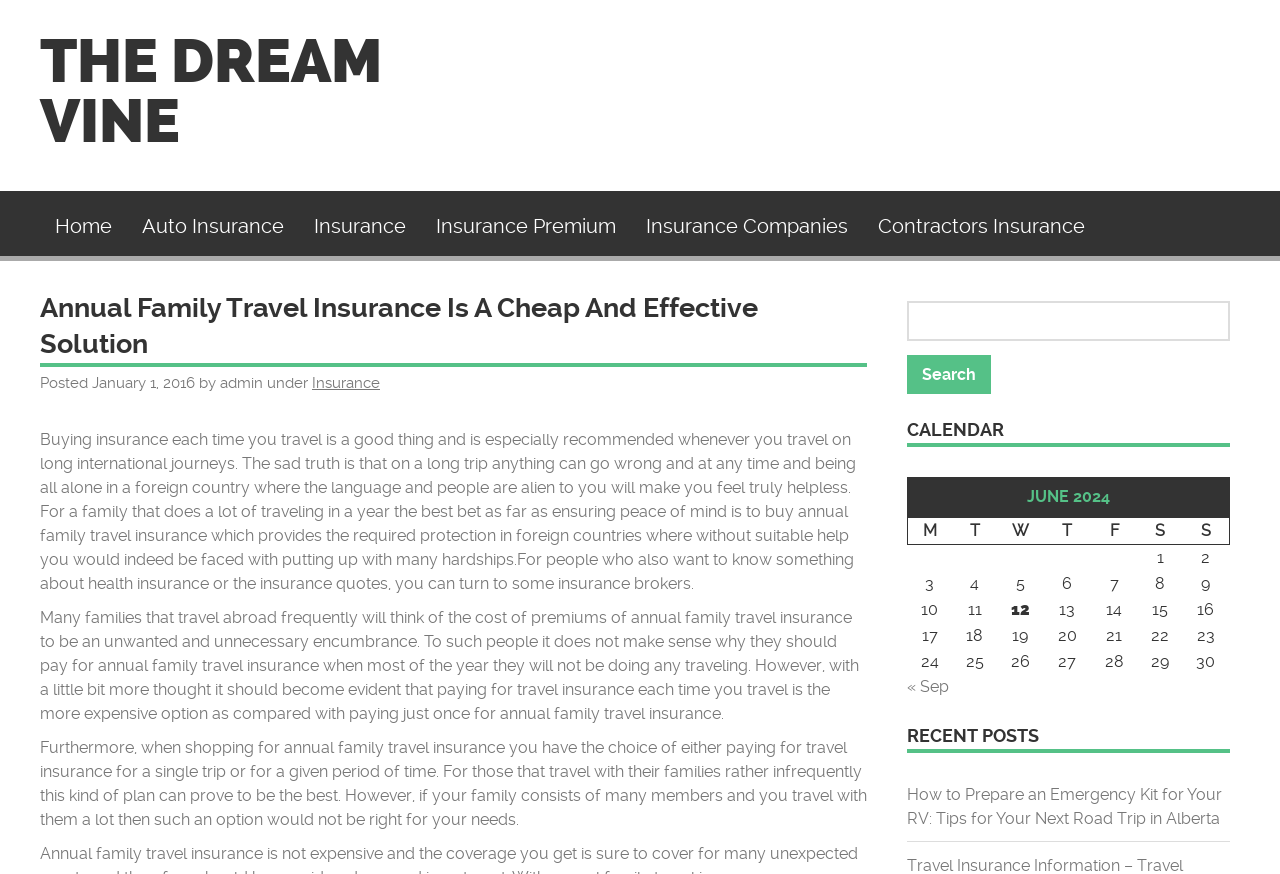What is the title of the recent post?
Please provide a detailed answer to the question.

The title of the recent post can be found in the 'RECENT POSTS' section, which is 'How to Prepare an Emergency Kit for Your RV: Tips for Your Next Road Trip in Alberta'.